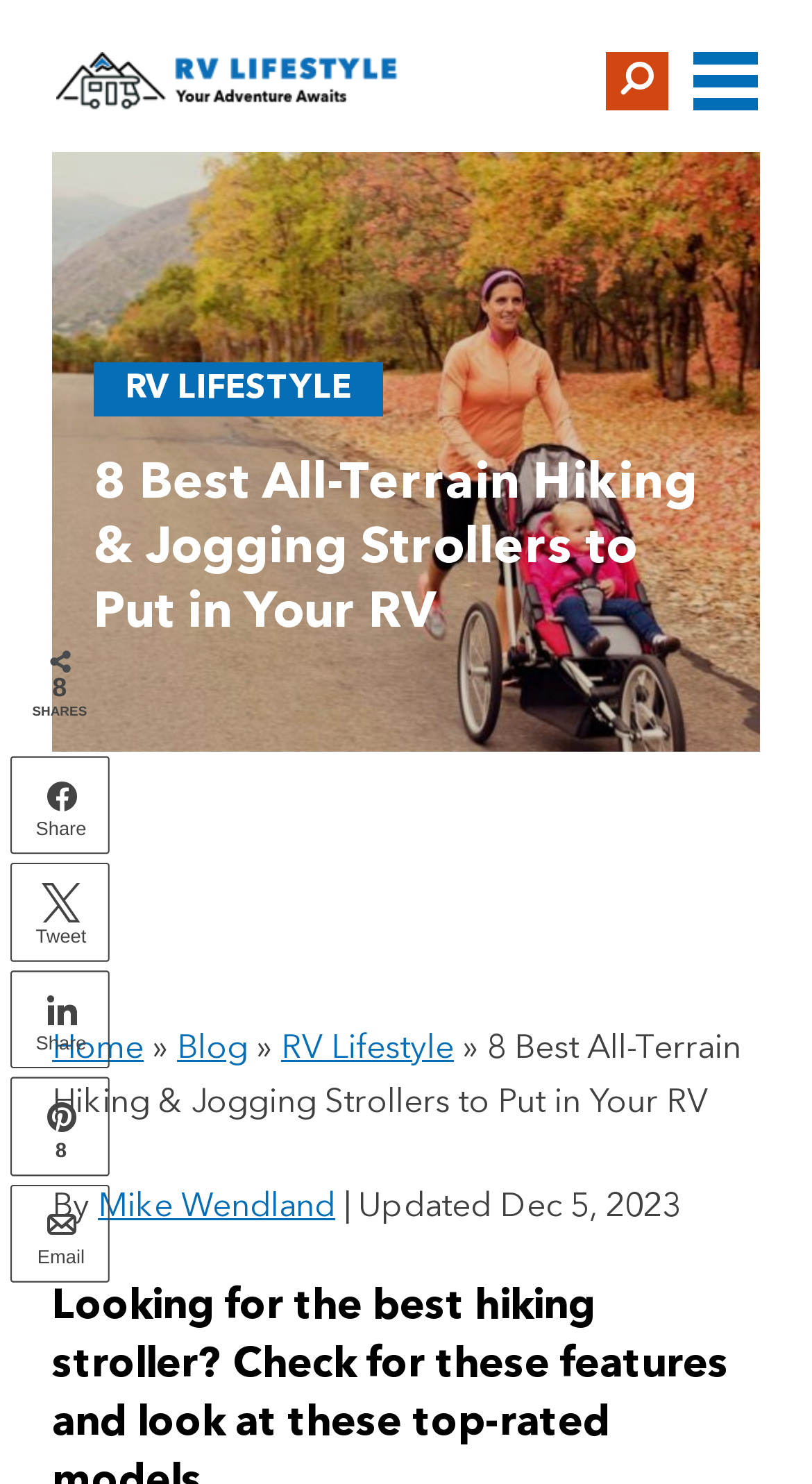Using a single word or phrase, answer the following question: 
What is the topic of the webpage?

Hiking strollers